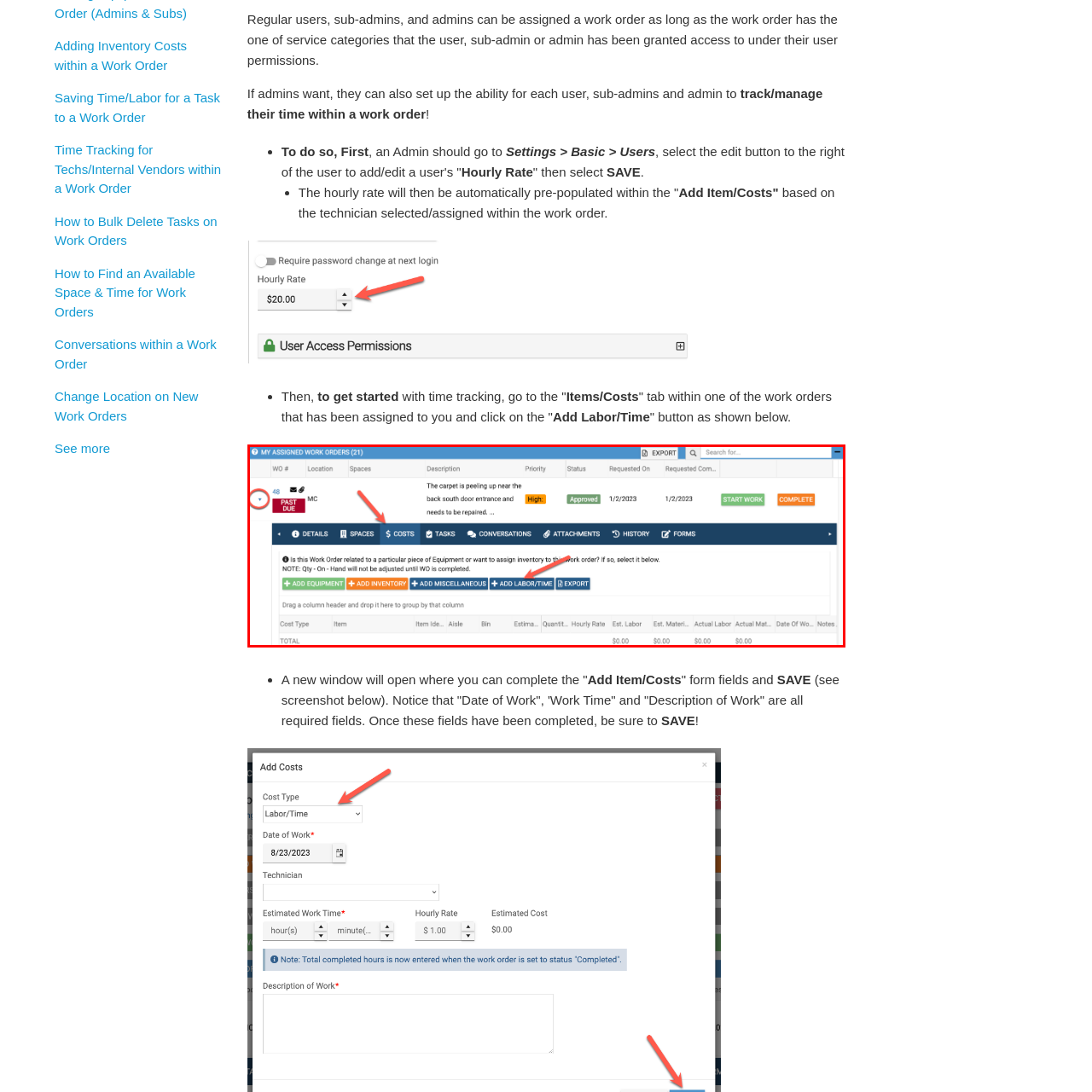What are the options to input costs in the costs section?
Please look at the image marked with a red bounding box and provide a one-word or short-phrase answer based on what you see.

ADD EQUIPMENT, ADD INVENTORY, ADD MISCELLANEOUS, ADD LABOR/TIME